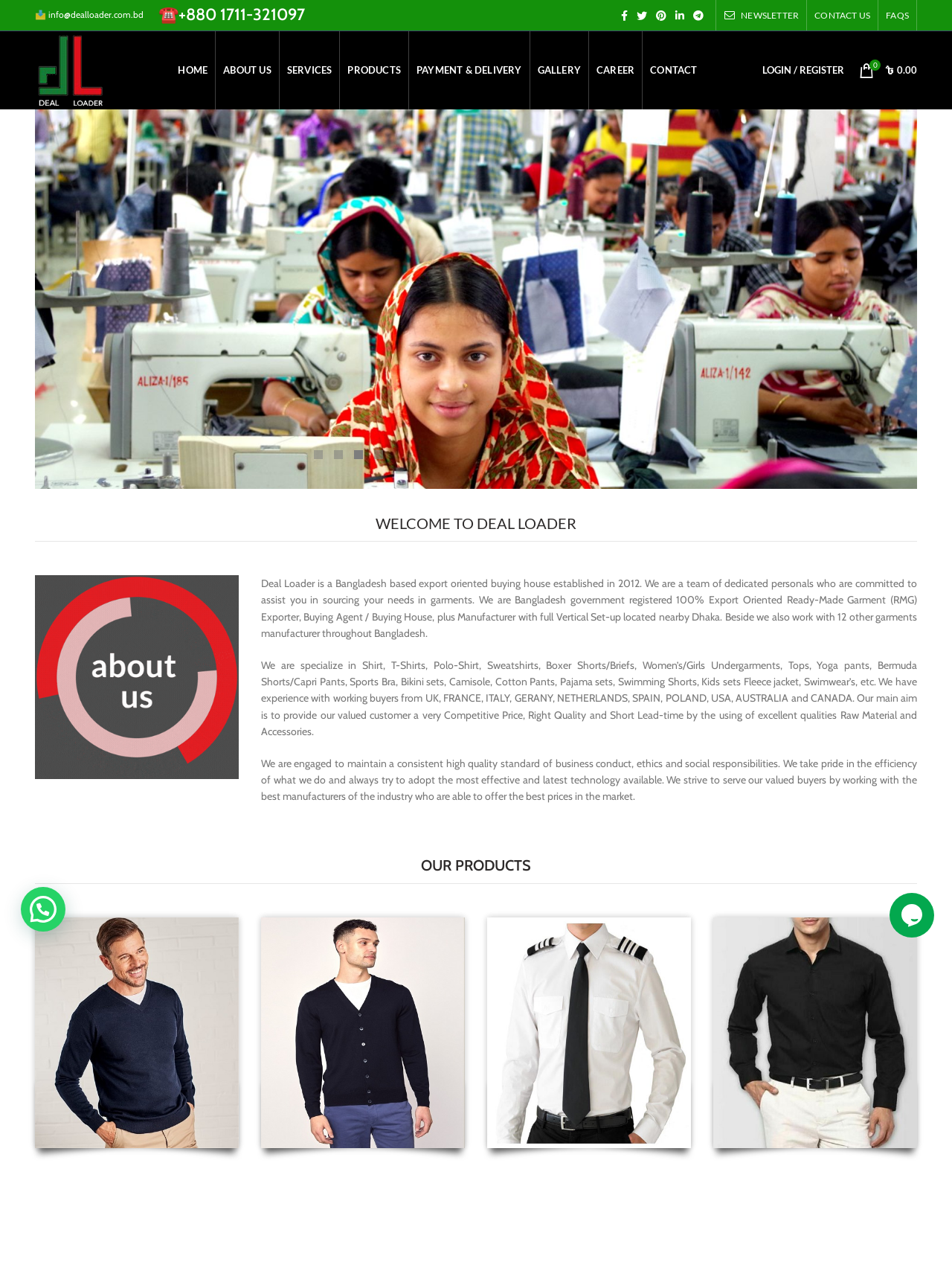Kindly determine the bounding box coordinates for the clickable area to achieve the given instruction: "Contact us".

[0.848, 0.0, 0.922, 0.024]